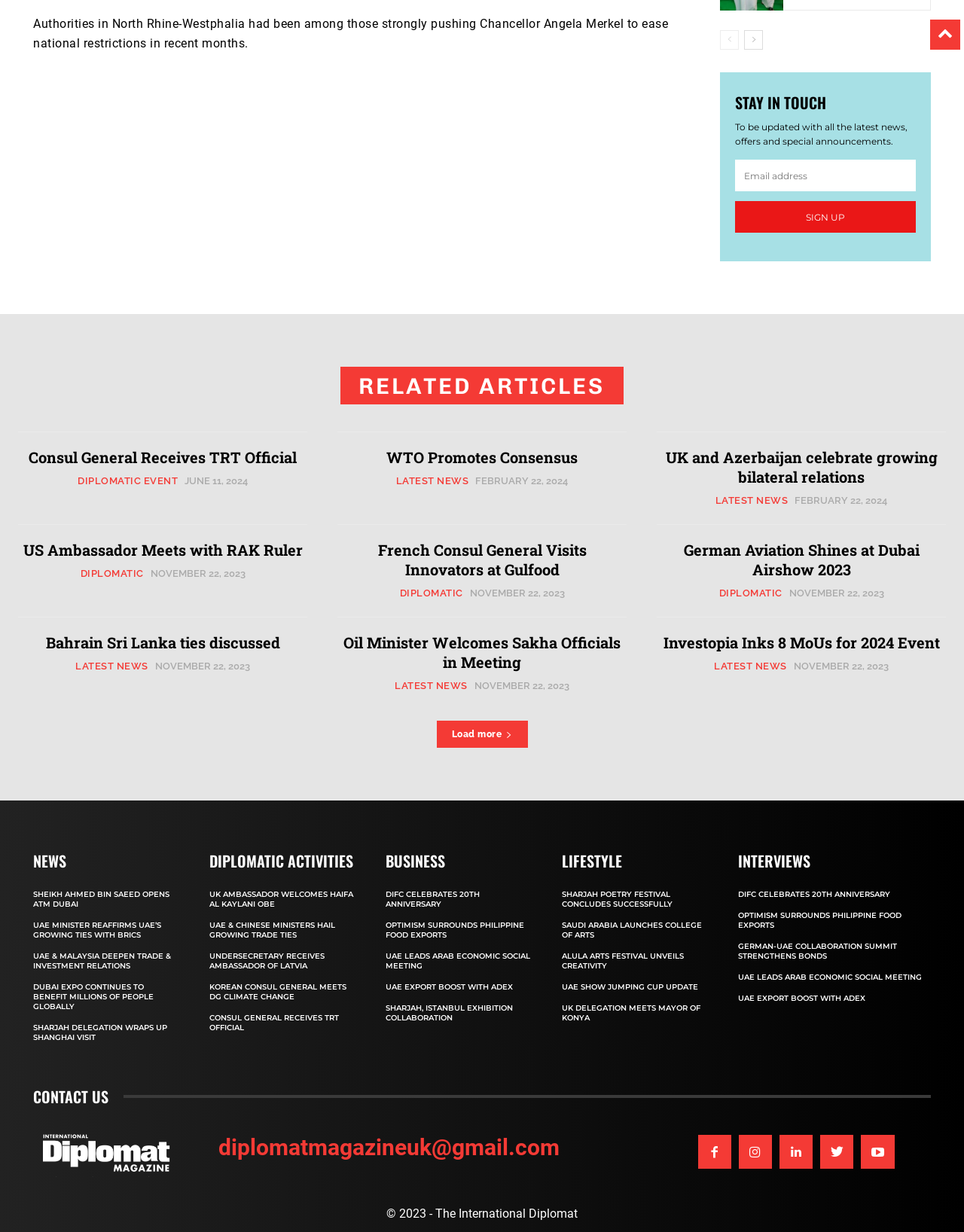Find the bounding box coordinates of the clickable region needed to perform the following instruction: "Enter email address in the input field". The coordinates should be provided as four float numbers between 0 and 1, i.e., [left, top, right, bottom].

[0.762, 0.13, 0.95, 0.155]